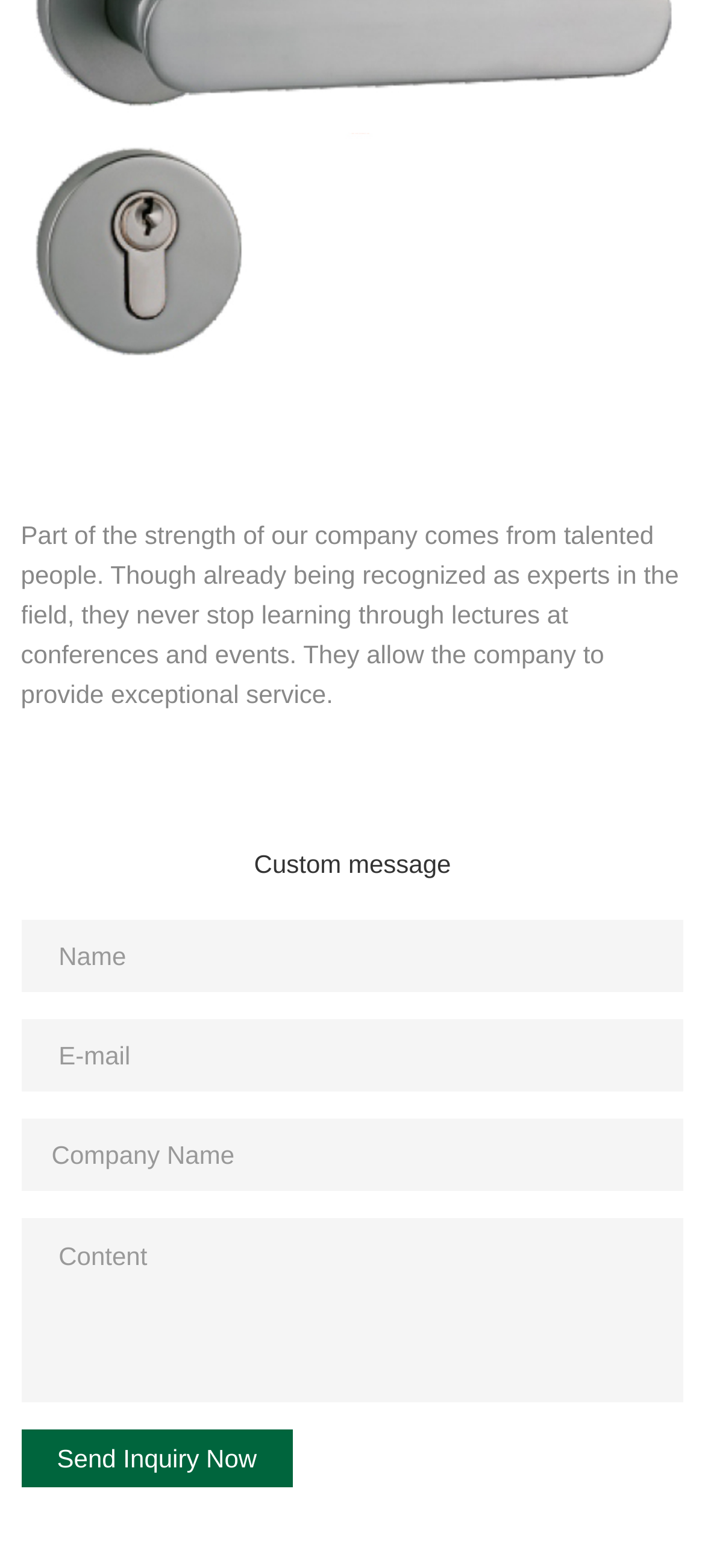Examine the image carefully and respond to the question with a detailed answer: 
What is the tone of the introductory text?

The introductory text describes the company's strength as coming from talented people who continuously learn and provide exceptional service. The language used is formal and polished, conveying a sense of professionalism and expertise.